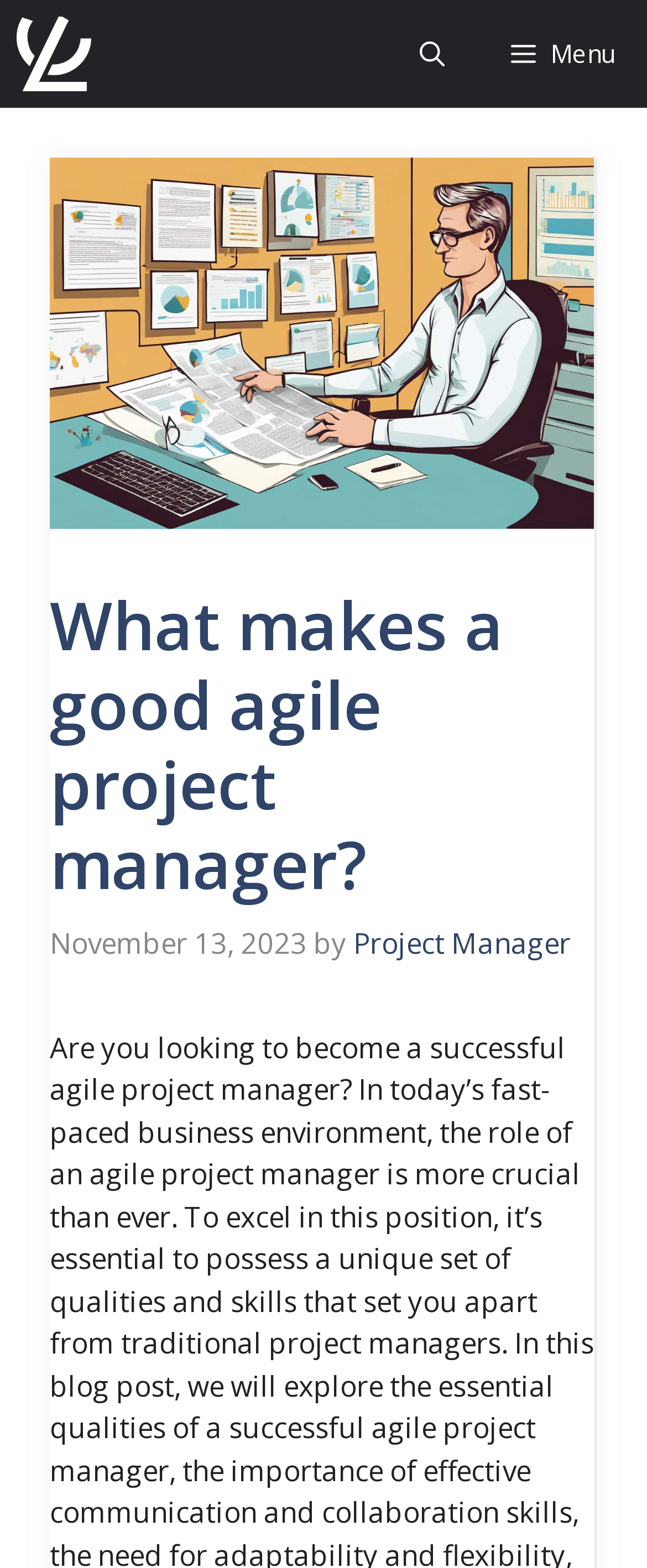Locate the bounding box of the user interface element based on this description: "Project Manager".

[0.546, 0.589, 0.882, 0.613]